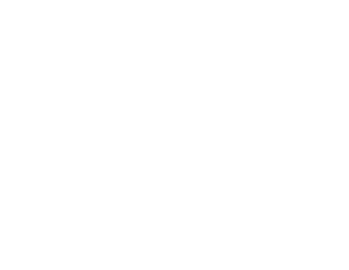Analyze the image and provide a detailed caption.

The image features the logo of "Bar Code Equipment," which symbolizes the company’s focus on providing advanced bar code solutions. The logo is presented in a clean, modern design, reflecting the technological aspect of the products. It is positioned within the context of a webpage that highlights various products offered by a company specializing in custom injection molding and plastic solutions, indicating that bar code equipment is one of their key offerings. This suggests a commitment to enhancing operational efficiency through innovative technology within the telecommunications, electrical, electronics, and industrial markets.